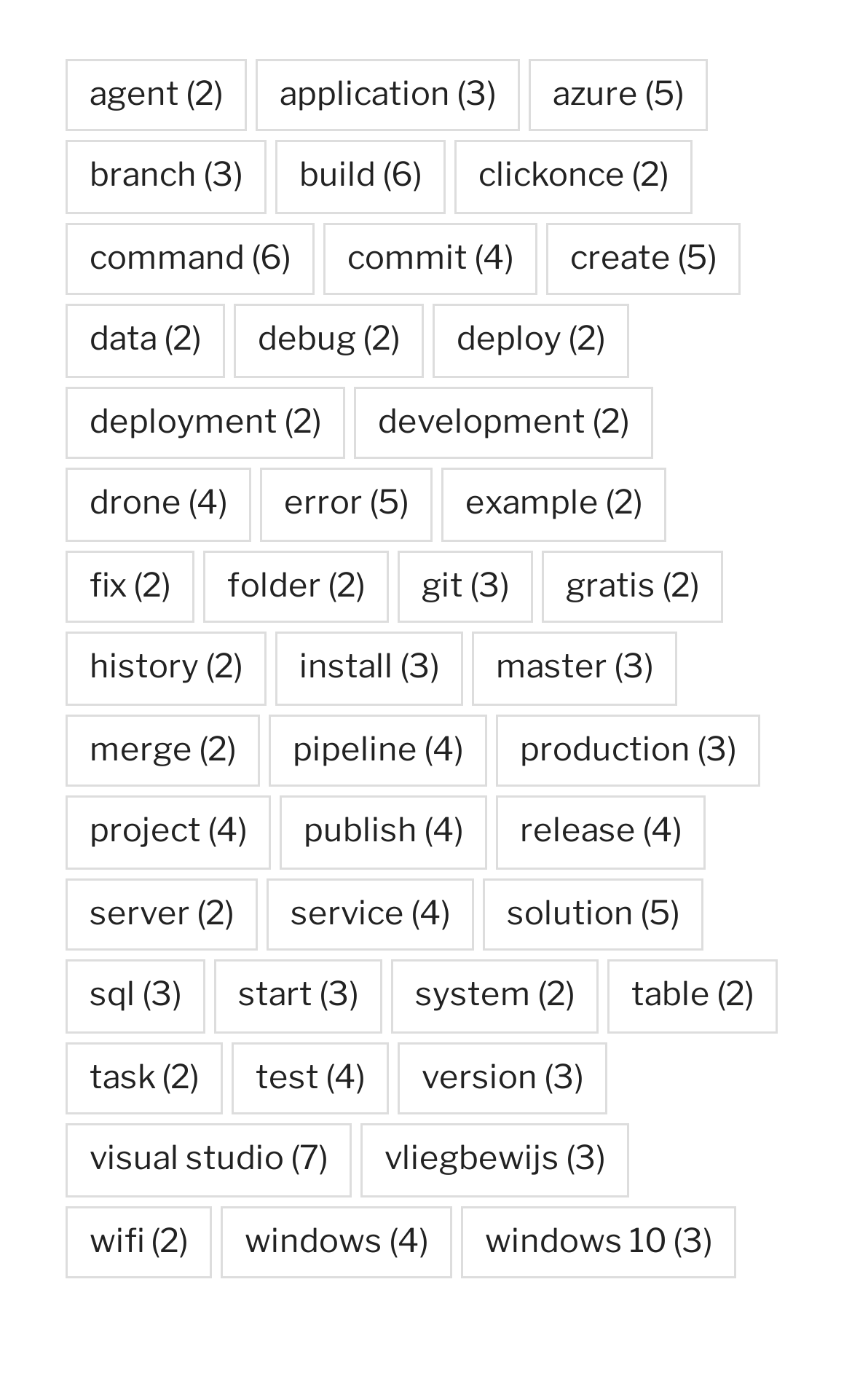Please determine the bounding box coordinates, formatted as (top-left x, top-left y, bottom-right x, bottom-right y), with all values as floating point numbers between 0 and 1. Identify the bounding box of the region described as: folder (2)

[0.238, 0.393, 0.456, 0.445]